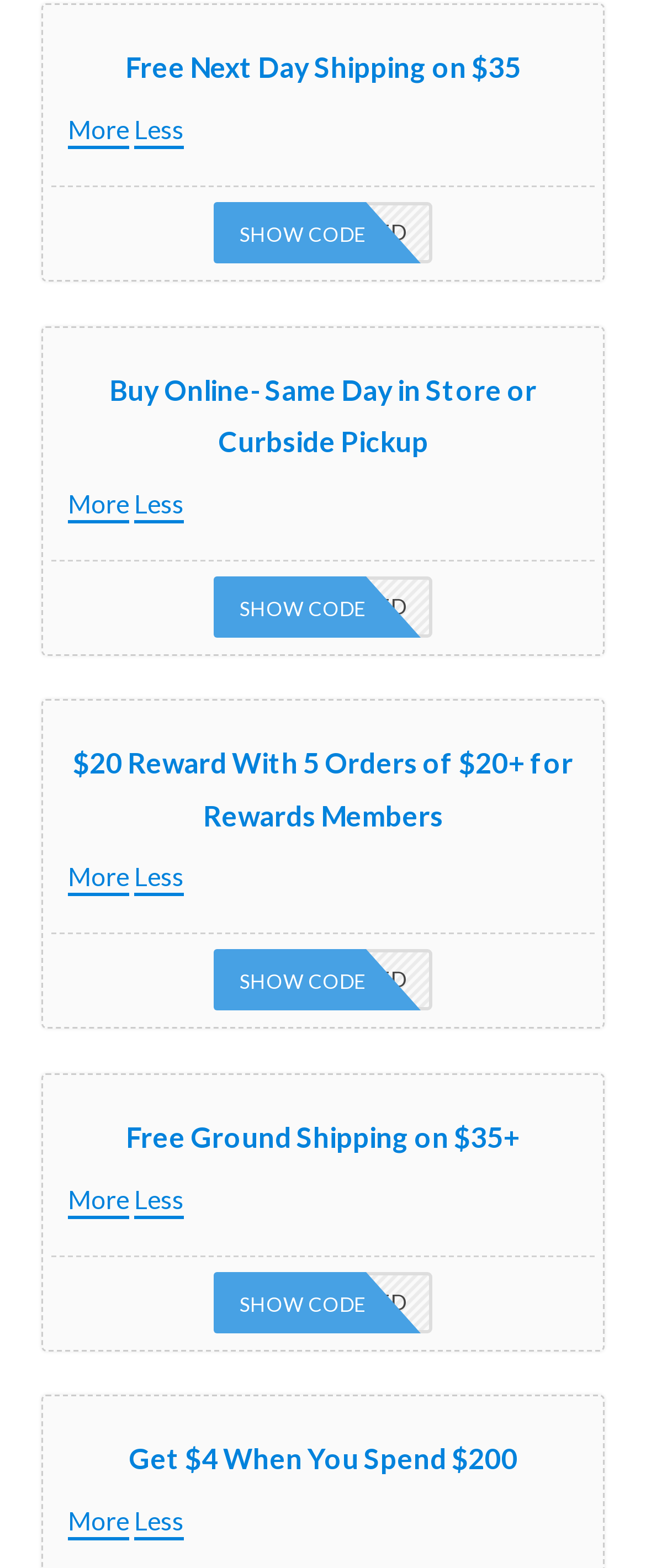Locate the bounding box coordinates of the clickable region necessary to complete the following instruction: "Get $4 when you spend $200". Provide the coordinates in the format of four float numbers between 0 and 1, i.e., [left, top, right, bottom].

[0.199, 0.919, 0.801, 0.942]